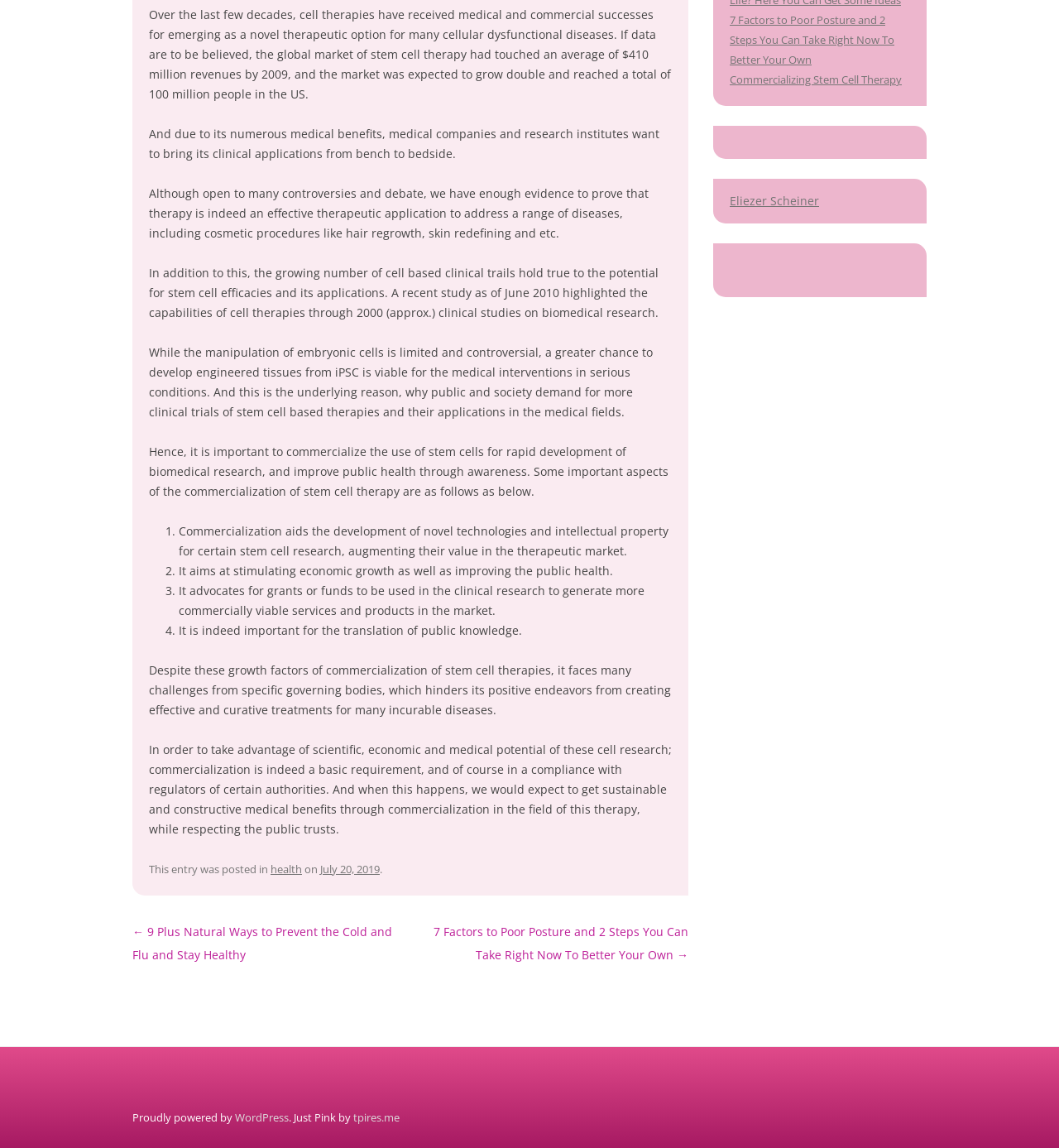Predict the bounding box for the UI component with the following description: "Eliezer Scheiner".

[0.689, 0.168, 0.773, 0.182]